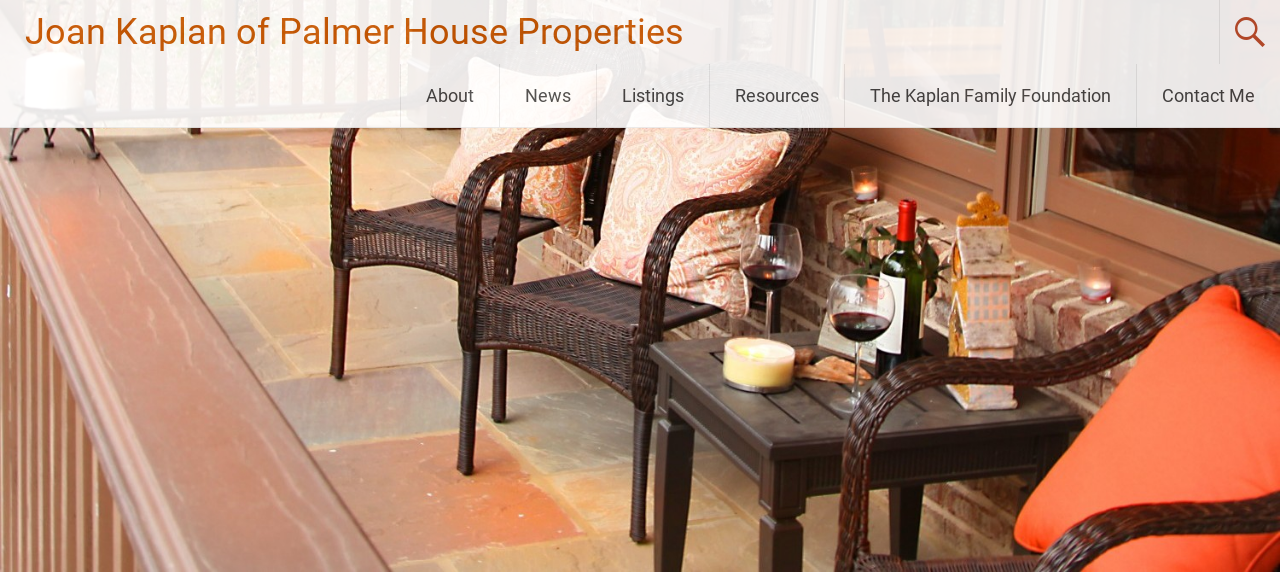What is on the small table?
Examine the image and provide an in-depth answer to the question.

According to the caption, the small table between the two wicker chairs holds a bottle of red wine, a glass of wine, and a lit candle, creating an inviting ambiance.